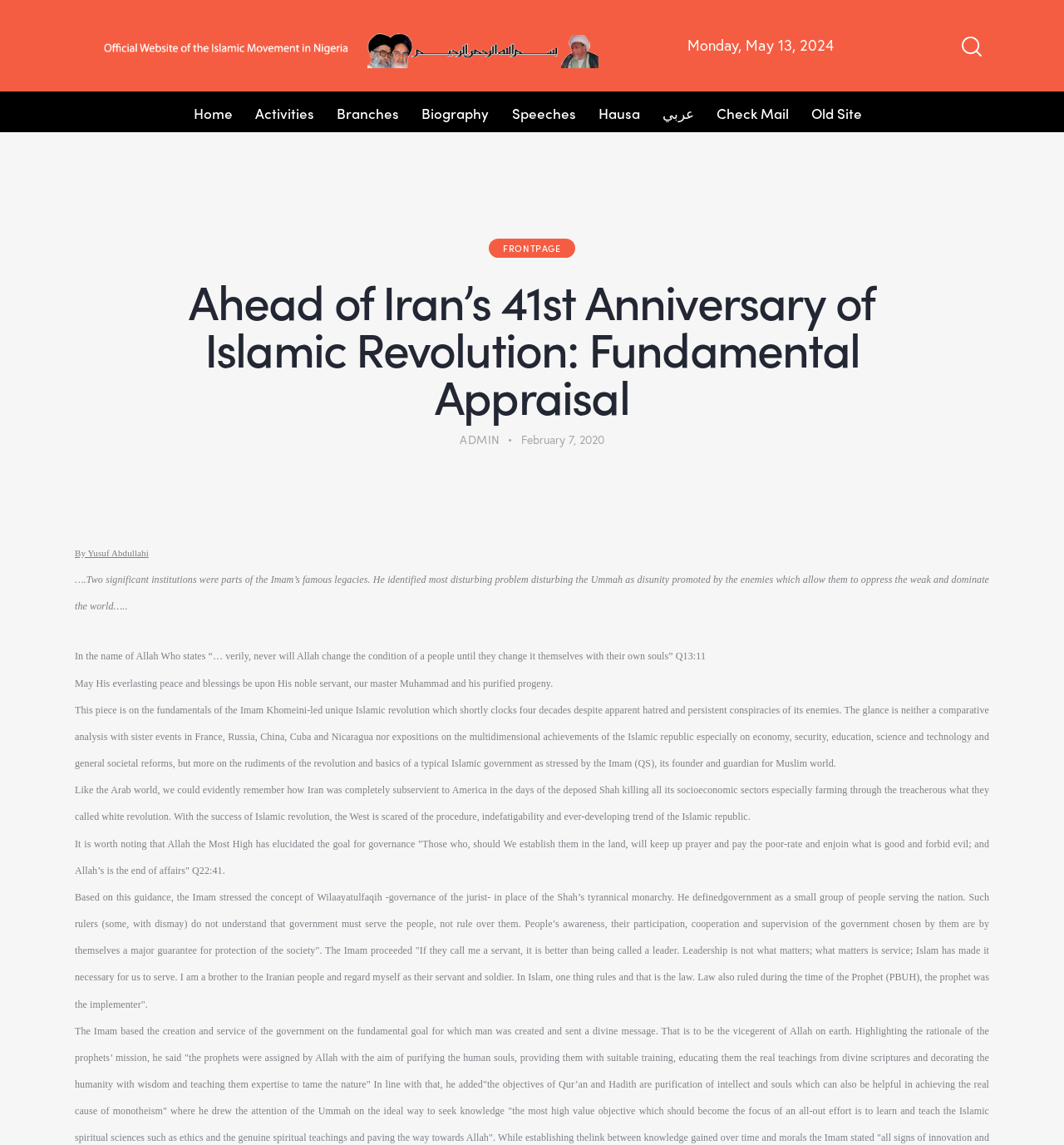Determine the bounding box coordinates for the region that must be clicked to execute the following instruction: "Click on the 'ADMIN' link".

[0.432, 0.376, 0.486, 0.392]